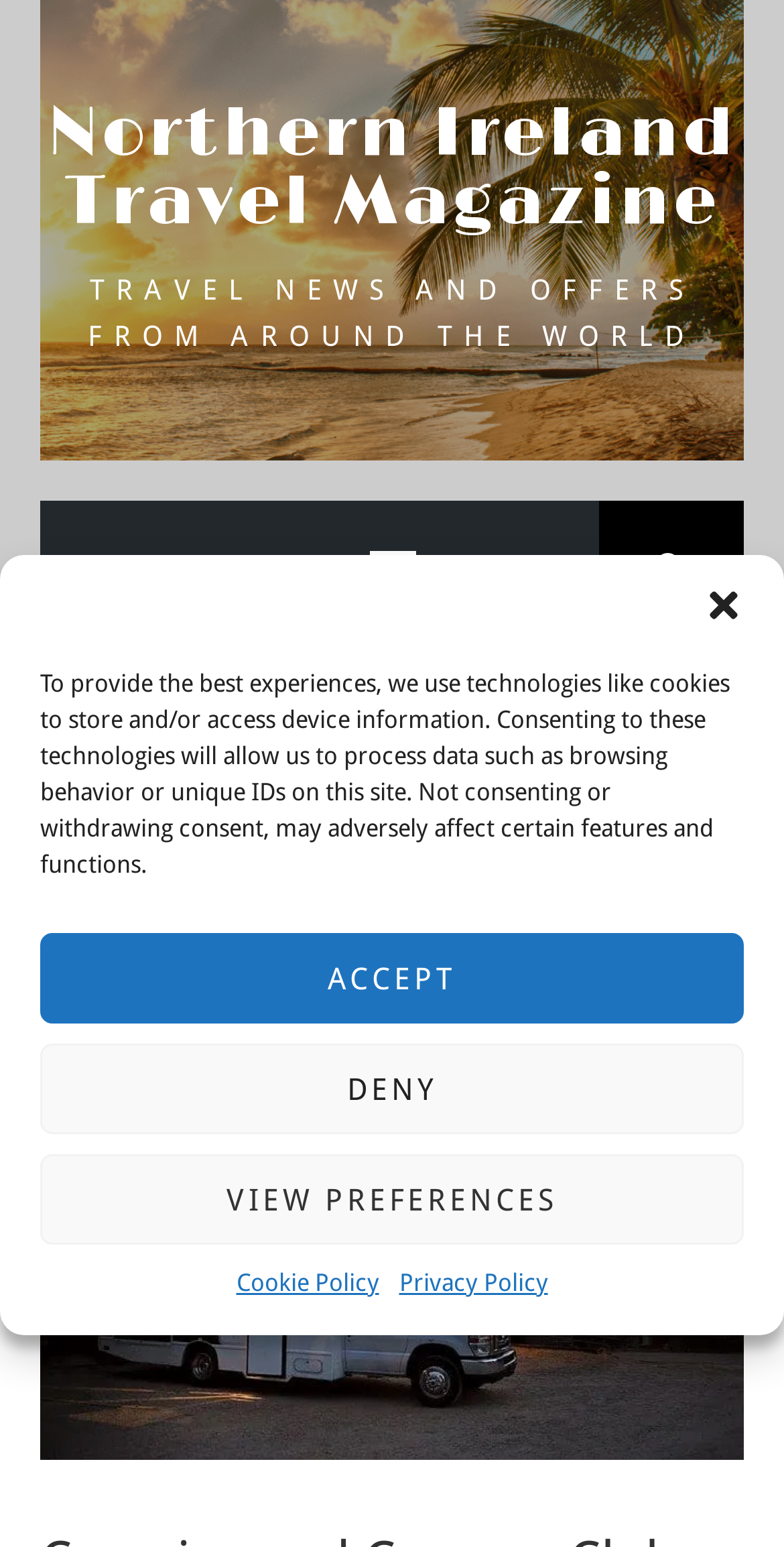Specify the bounding box coordinates of the area to click in order to execute this command: 'read camping and caravan club news'. The coordinates should consist of four float numbers ranging from 0 to 1, and should be formatted as [left, top, right, bottom].

[0.051, 0.499, 0.933, 0.55]